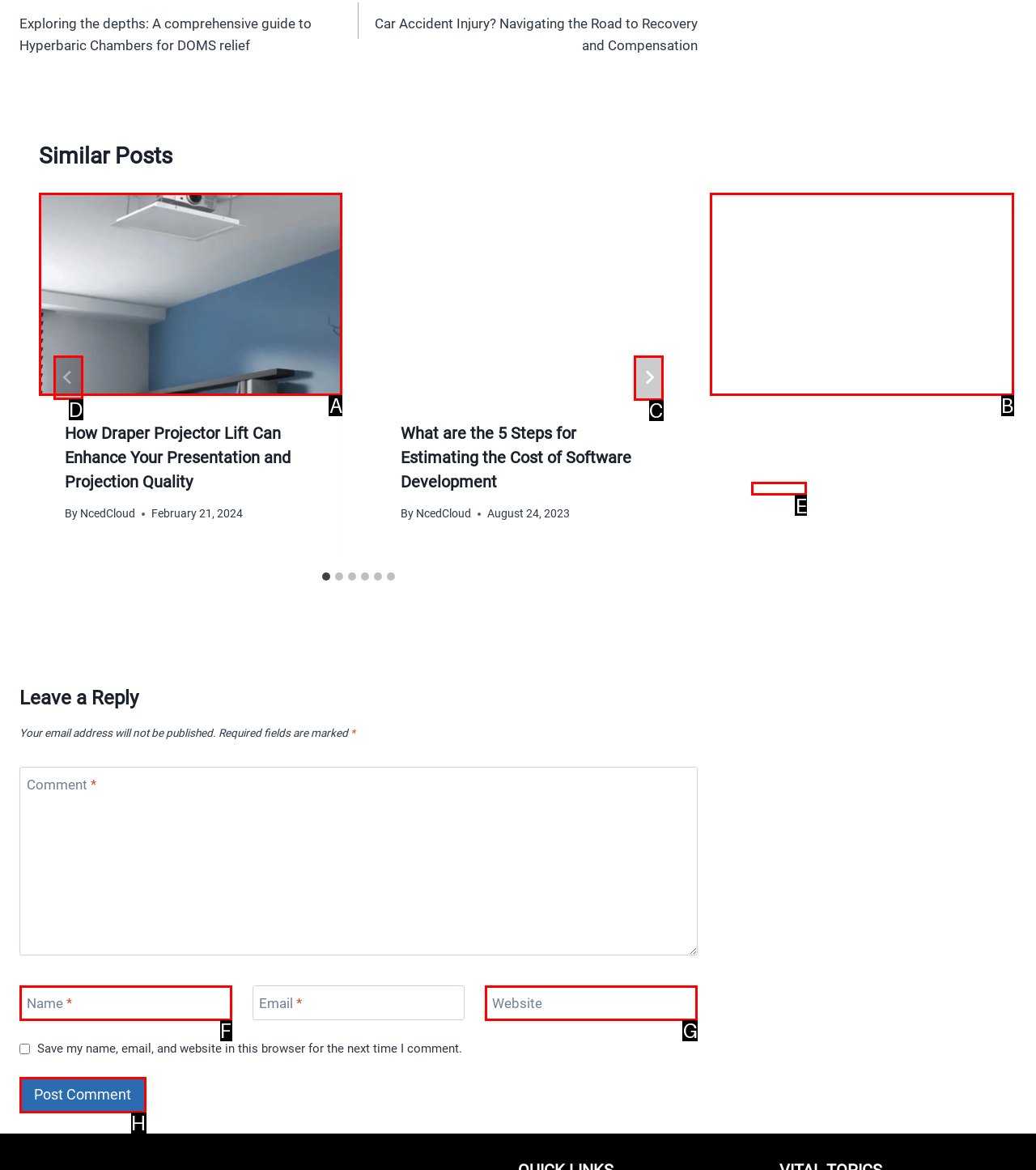Identify the correct UI element to click for this instruction: Click the 'Next' button
Respond with the appropriate option's letter from the provided choices directly.

C